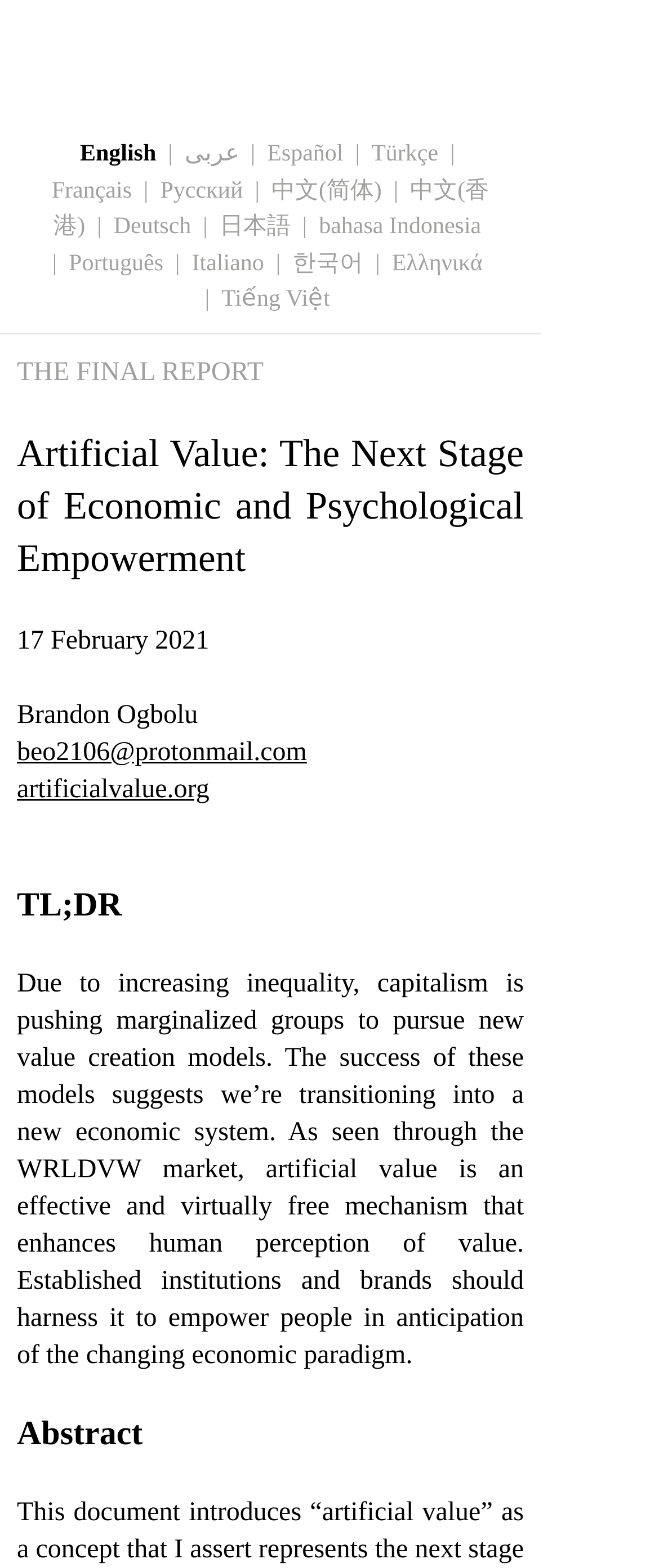Could you find the bounding box coordinates of the clickable area to complete this instruction: "Contact Brandon Ogbolu via email"?

[0.026, 0.471, 0.466, 0.489]